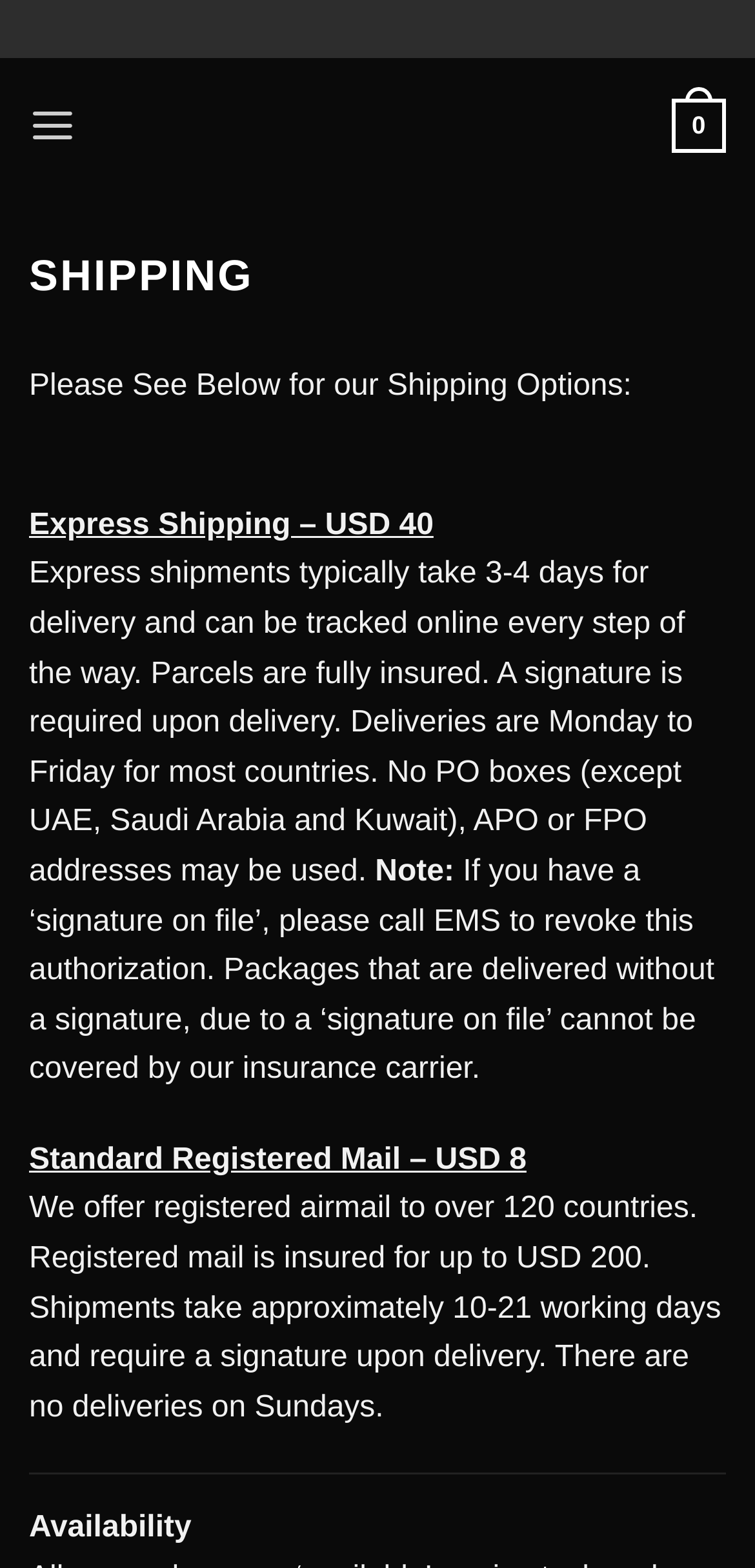Please analyze the image and provide a thorough answer to the question:
Do express shipments require a signature upon delivery?

The webpage explicitly states that a signature is required upon delivery for express shipments, which ensures that the parcel is received by the intended person.